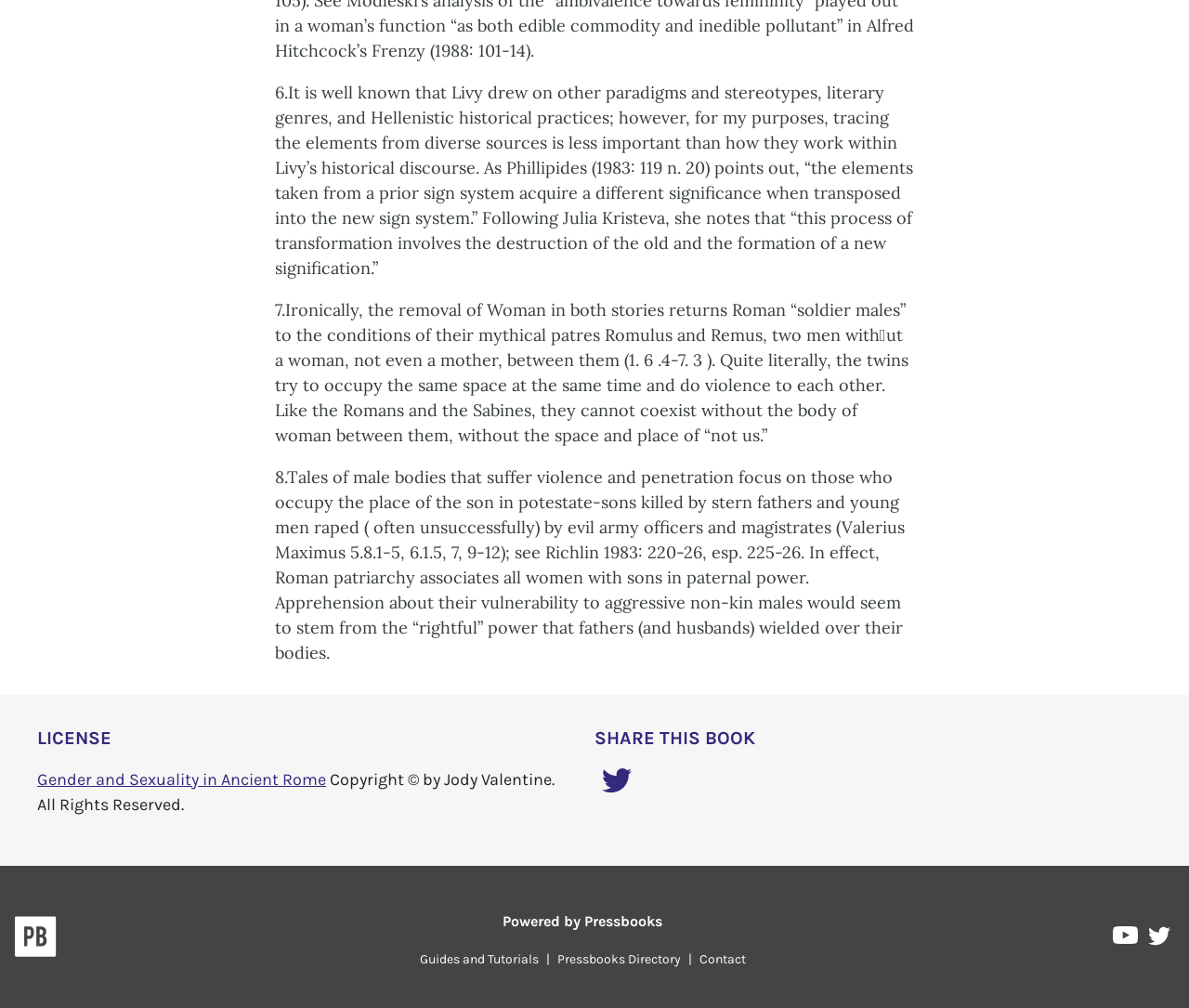Identify the bounding box coordinates for the element you need to click to achieve the following task: "Share this book on Twitter". The coordinates must be four float values ranging from 0 to 1, formatted as [left, top, right, bottom].

[0.5, 0.761, 0.538, 0.797]